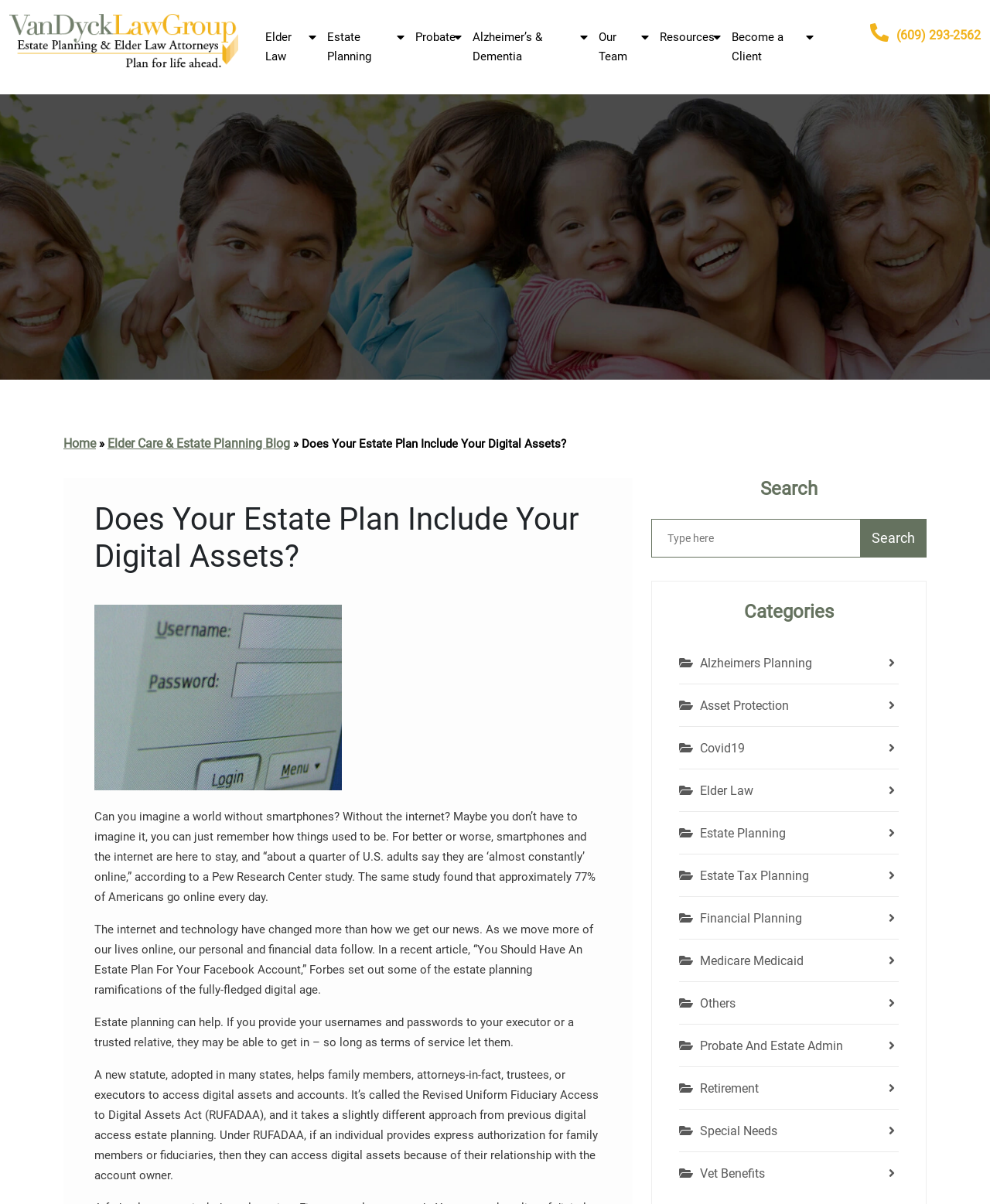Provide the bounding box coordinates for the UI element that is described as: "parent_node: Search name="s" placeholder="Type here"".

[0.658, 0.431, 0.936, 0.463]